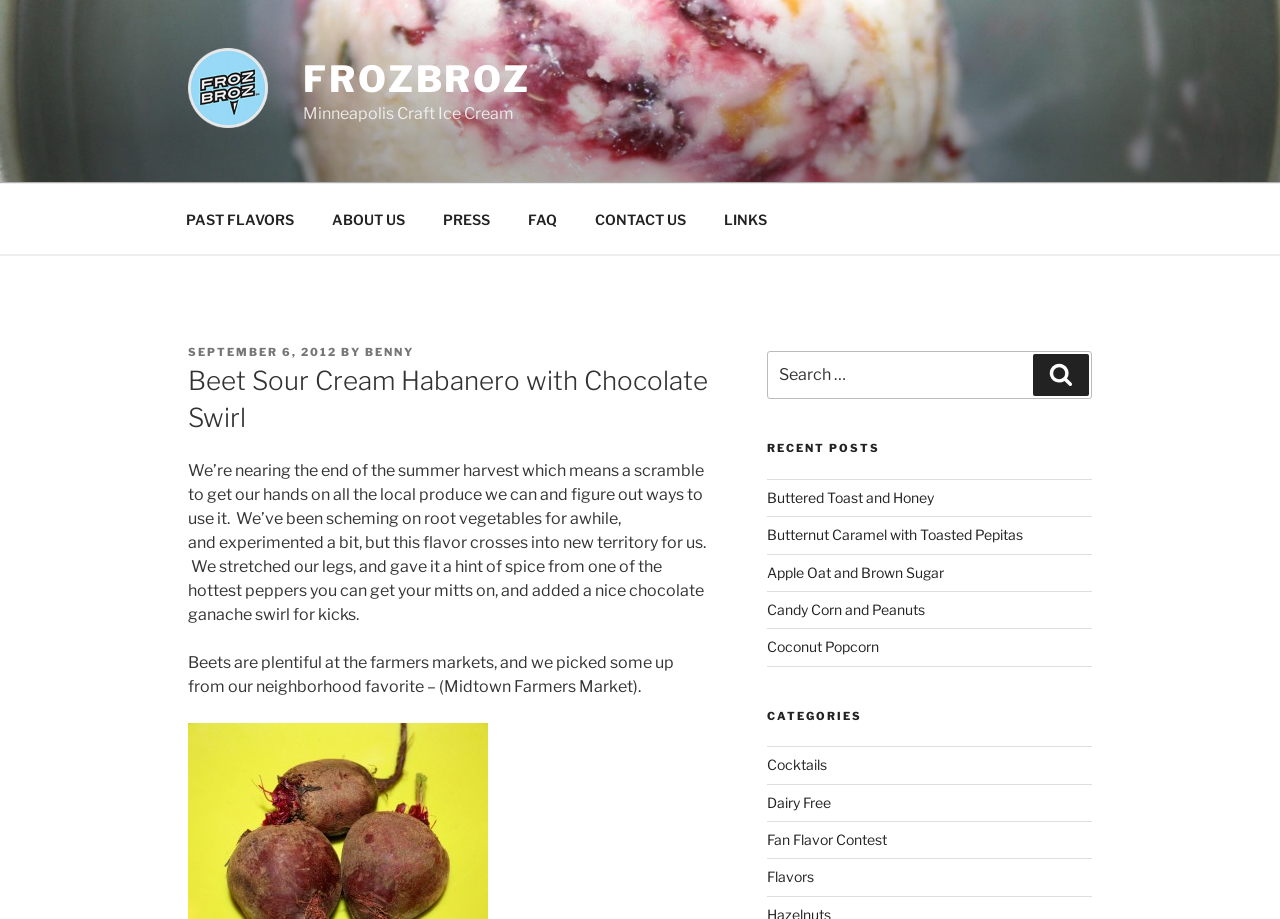Give a one-word or short-phrase answer to the following question: 
What is the date of the post?

SEPTEMBER 6, 2012